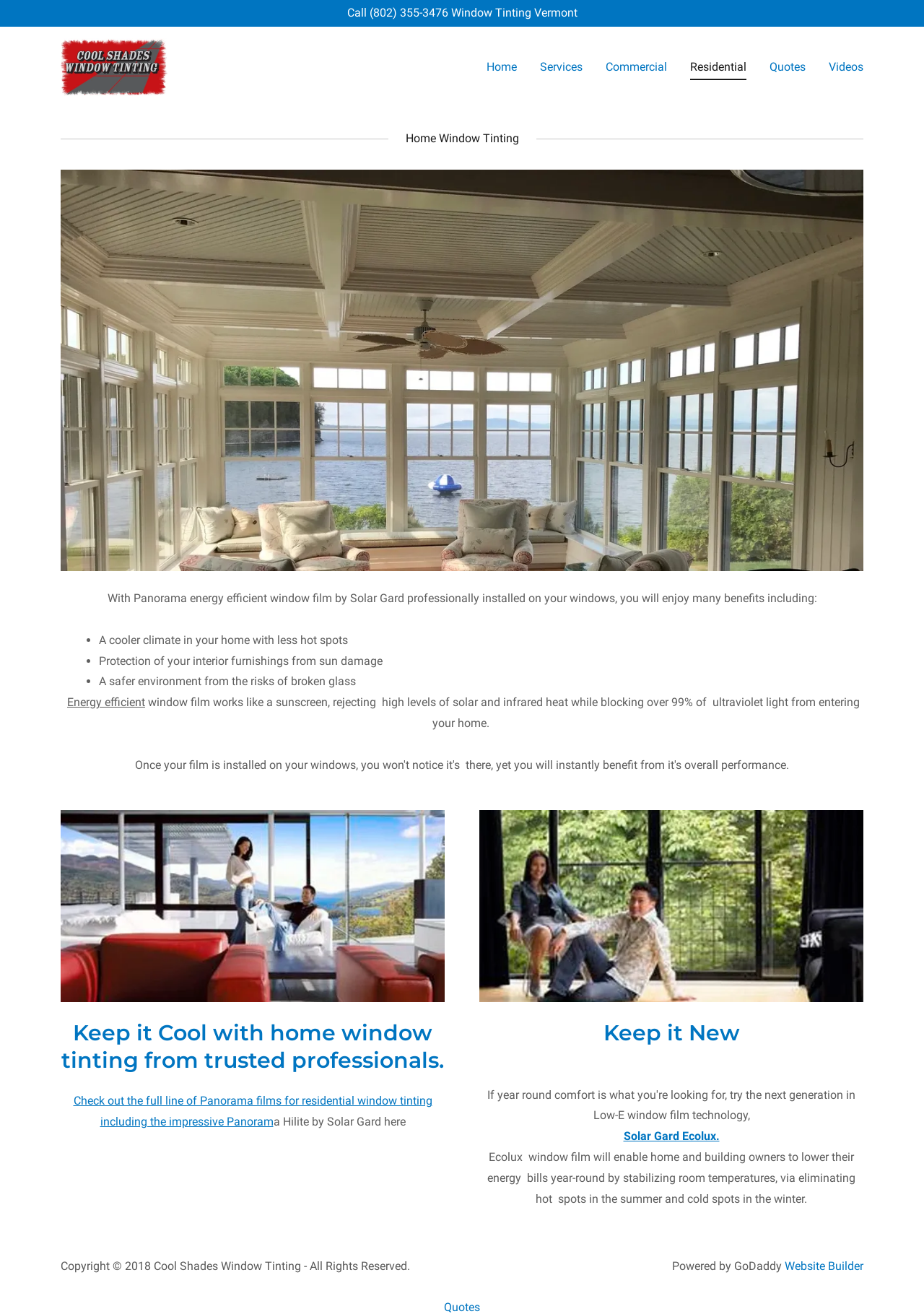What is the benefit of window tinting? Refer to the image and provide a one-word or short phrase answer.

A cooler climate